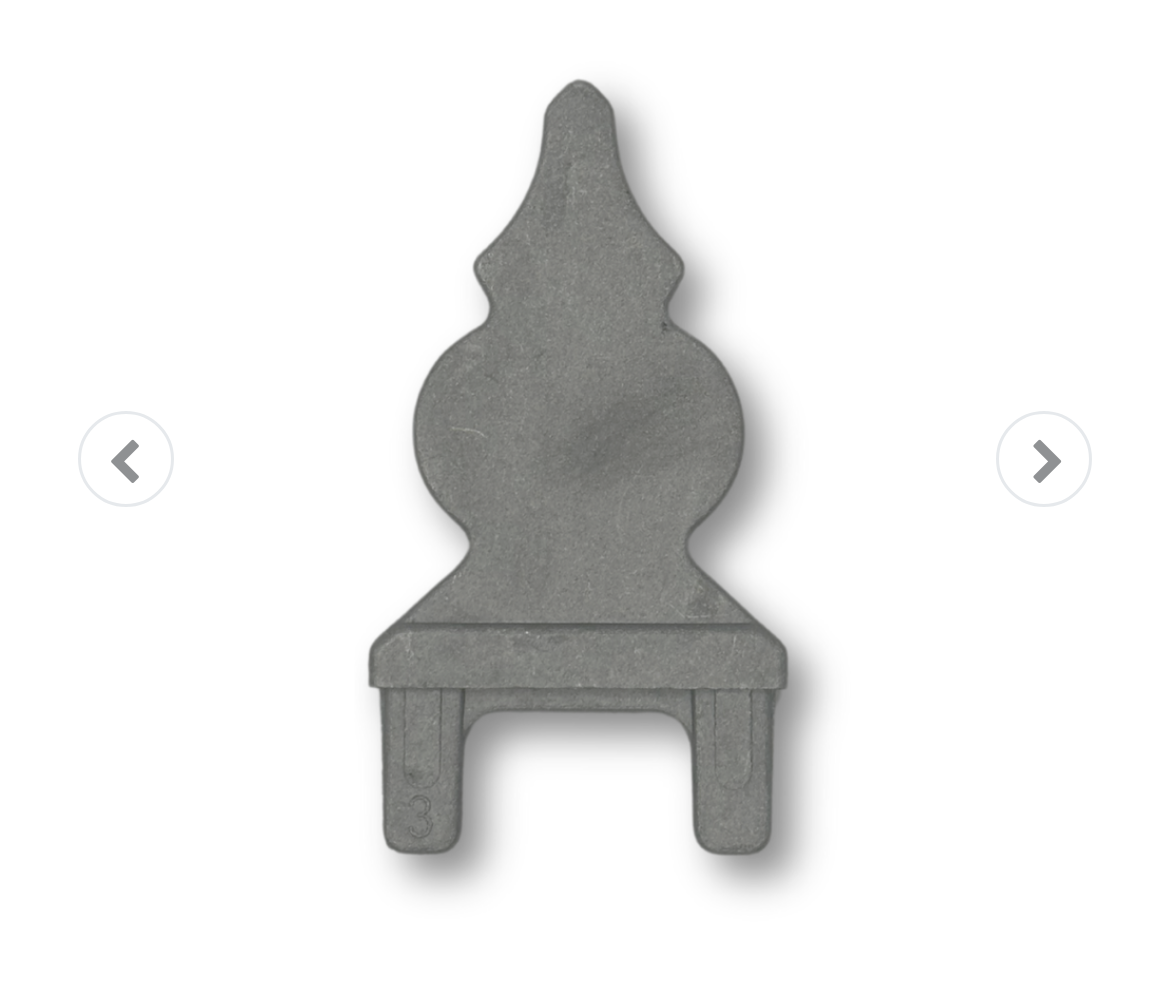Extract the bounding box for the UI element that matches this description: "aria-label="Previous" title="Previous"".

[0.038, 0.04, 0.177, 0.884]